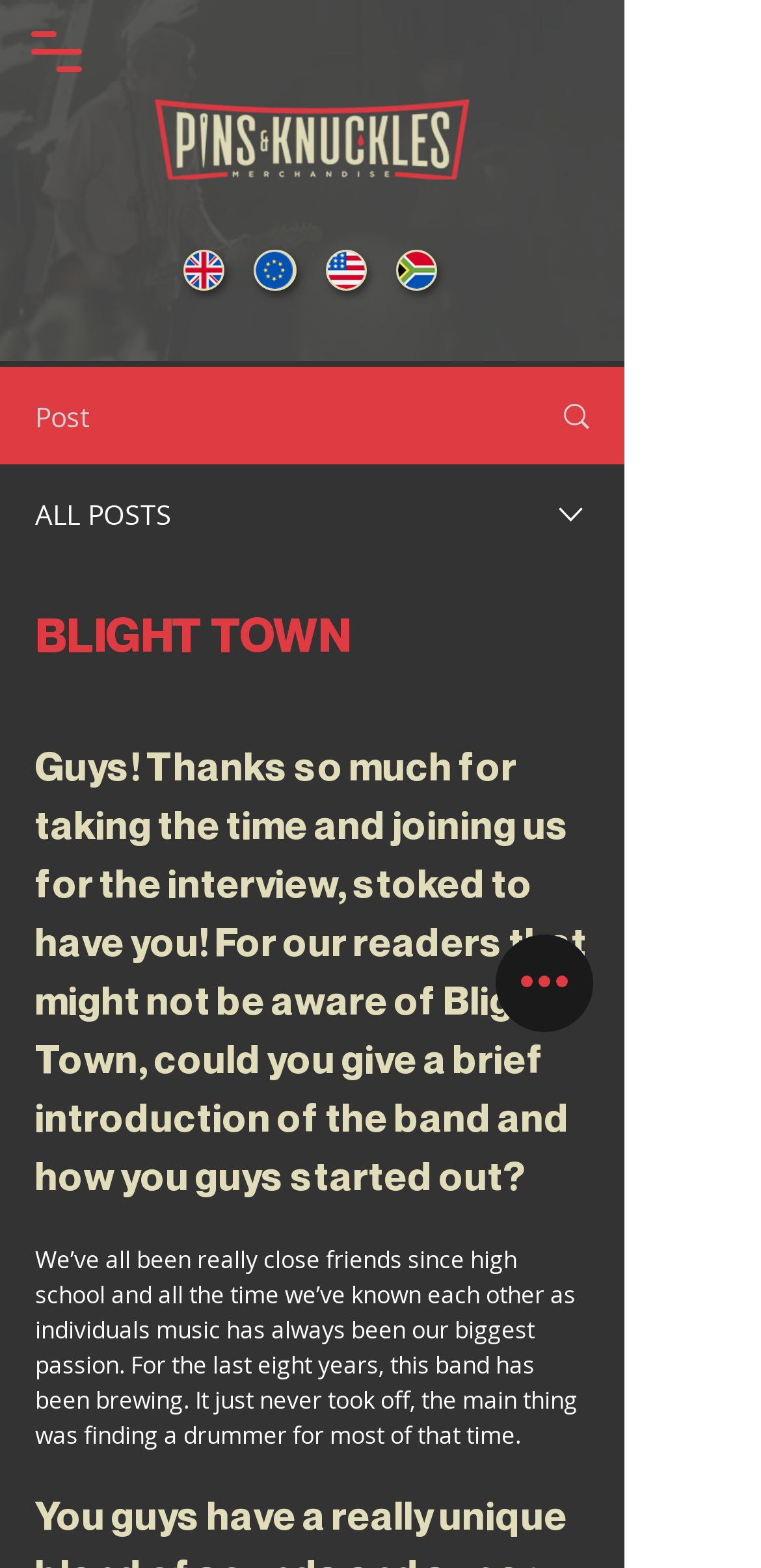Please identify the bounding box coordinates of the region to click in order to complete the task: "Open navigation menu". The coordinates must be four float numbers between 0 and 1, specified as [left, top, right, bottom].

[0.028, 0.011, 0.118, 0.055]